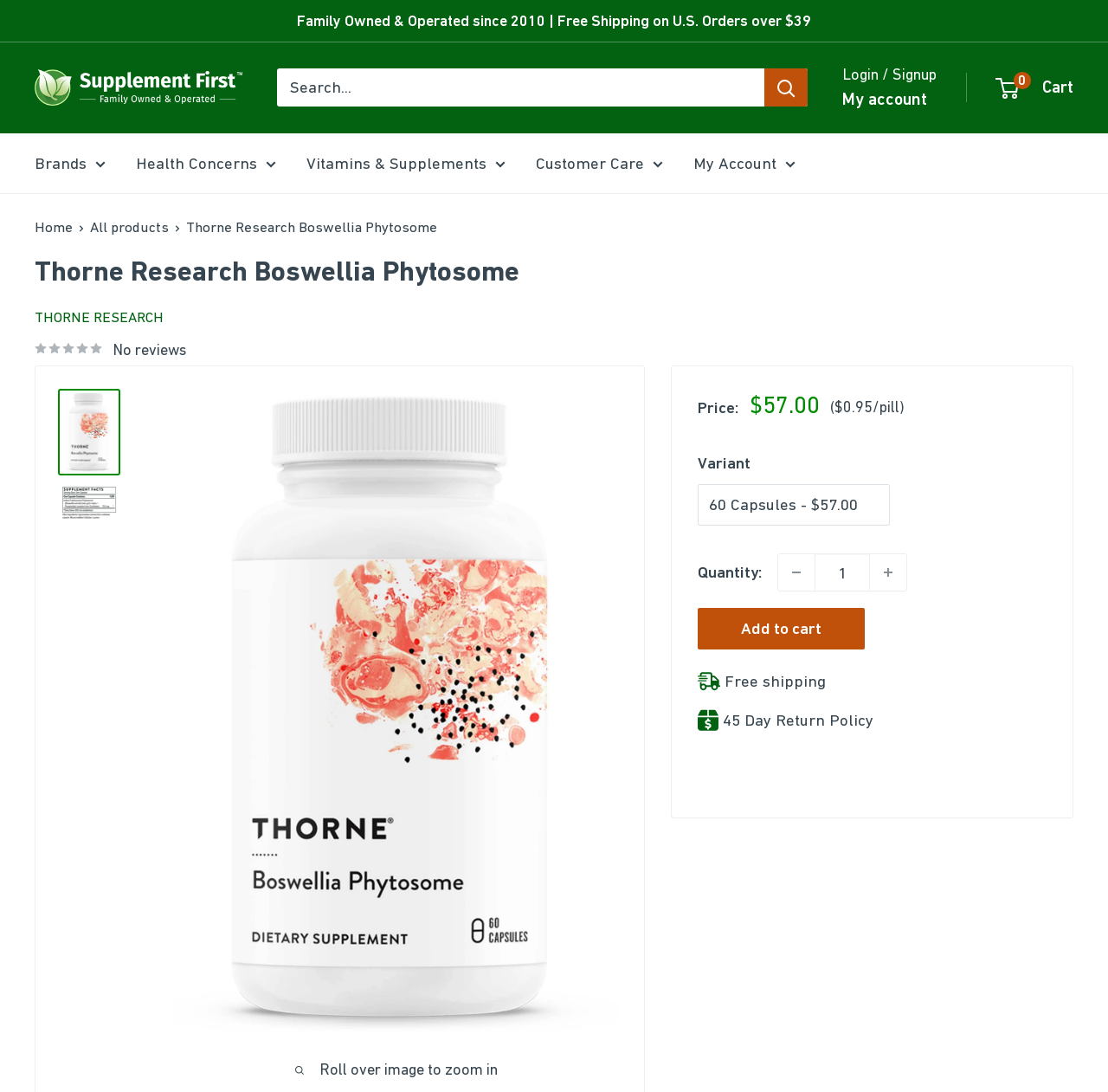Generate the text content of the main headline of the webpage.

Thorne Research Boswellia Phytosome